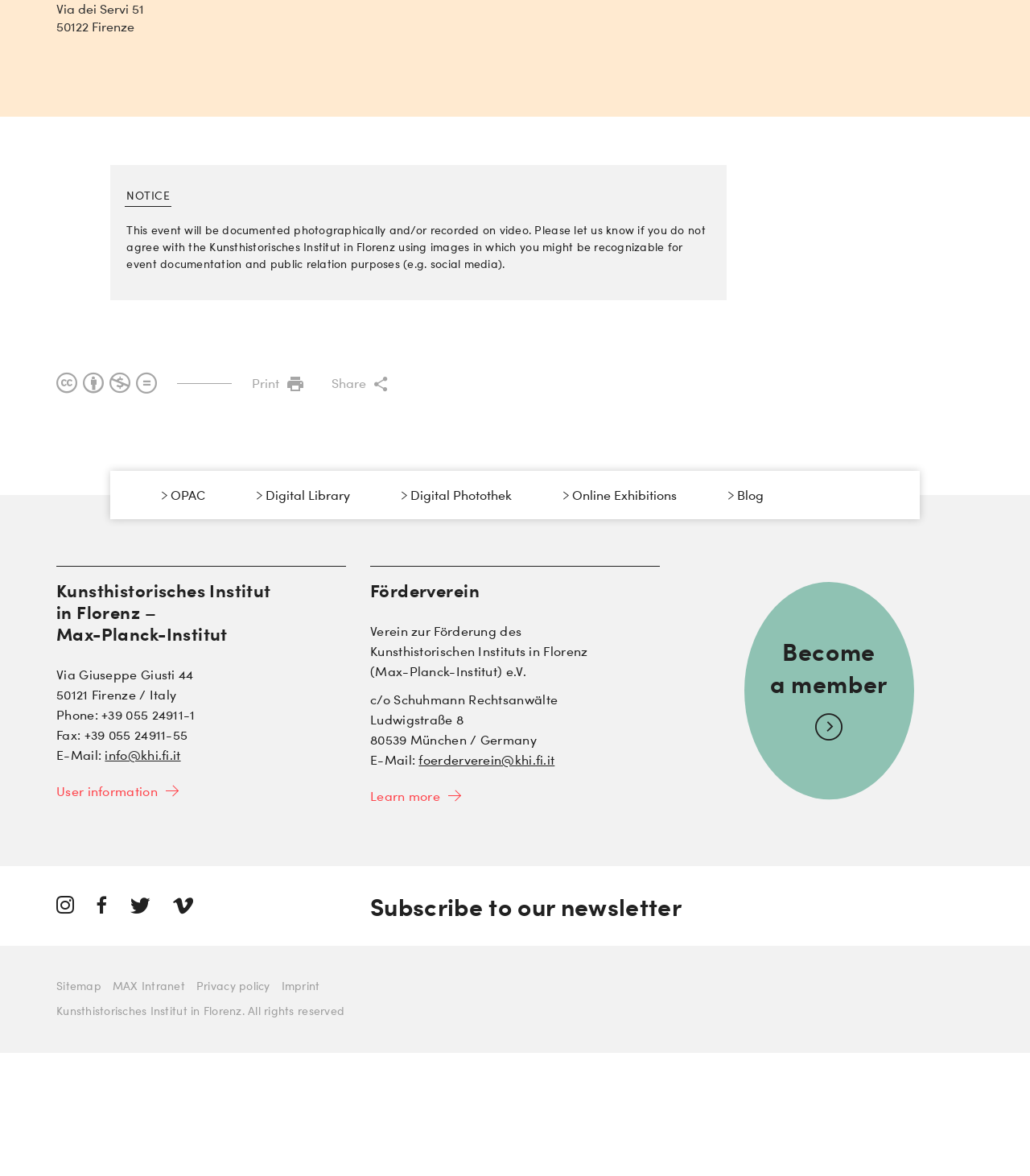Answer this question using a single word or a brief phrase:
What is the purpose of the event documentation?

event documentation and public relation purposes